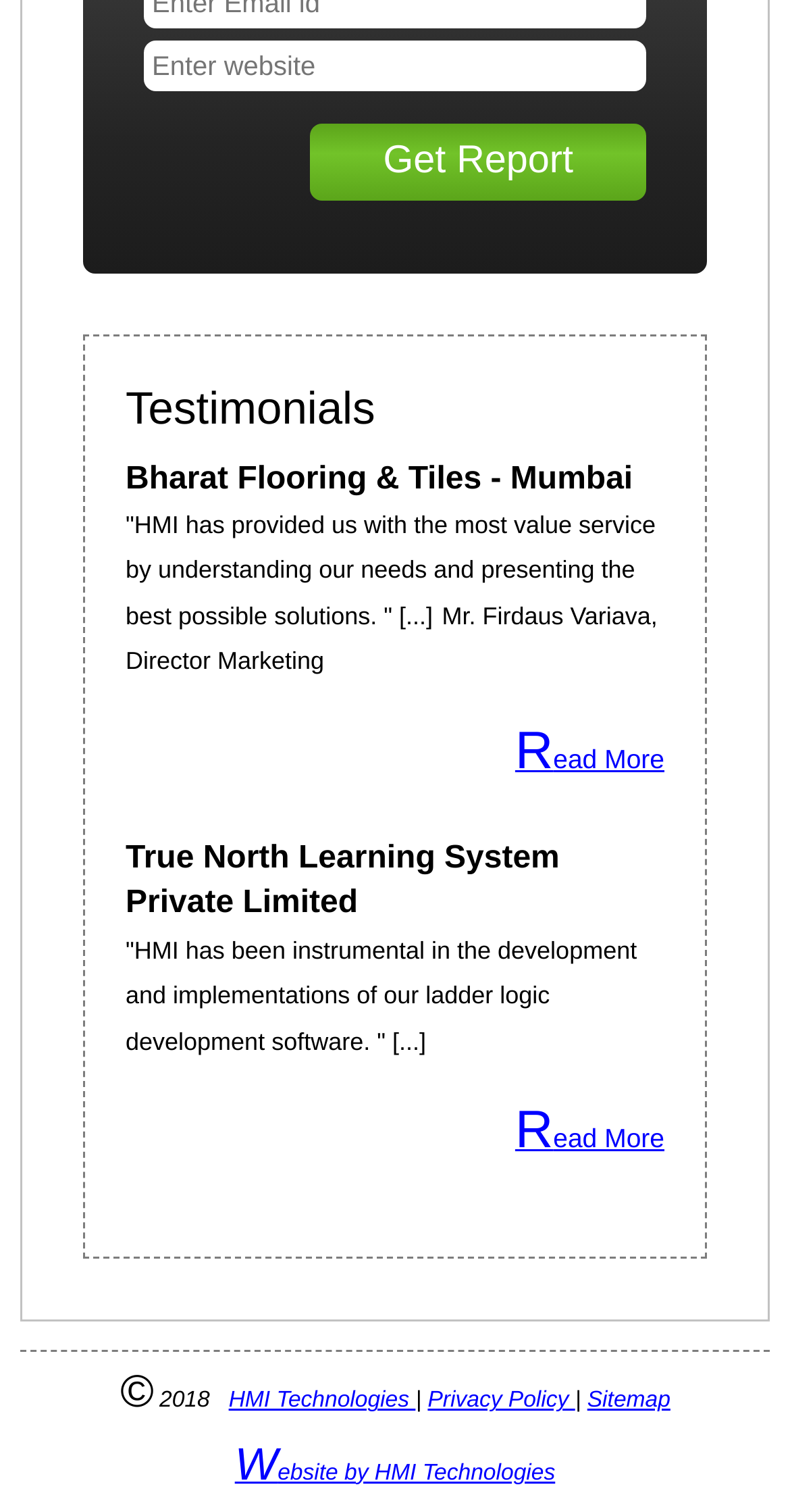Bounding box coordinates are given in the format (top-left x, top-left y, bottom-right x, bottom-right y). All values should be floating point numbers between 0 and 1. Provide the bounding box coordinate for the UI element described as: Sitemap

[0.743, 0.919, 0.849, 0.935]